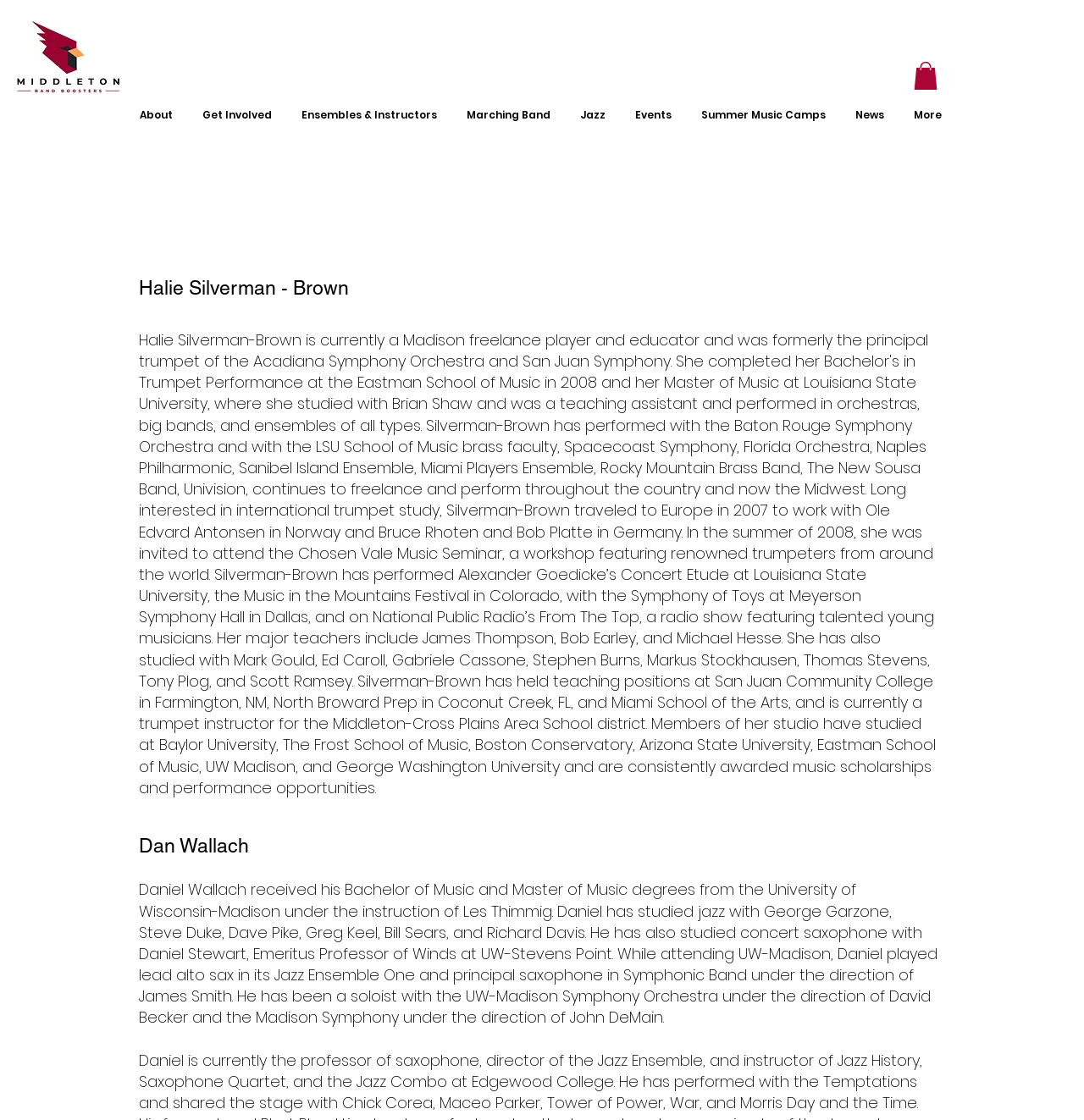Please determine the bounding box coordinates of the area that needs to be clicked to complete this task: 'Click the logo'. The coordinates must be four float numbers between 0 and 1, formatted as [left, top, right, bottom].

[0.006, 0.017, 0.116, 0.085]